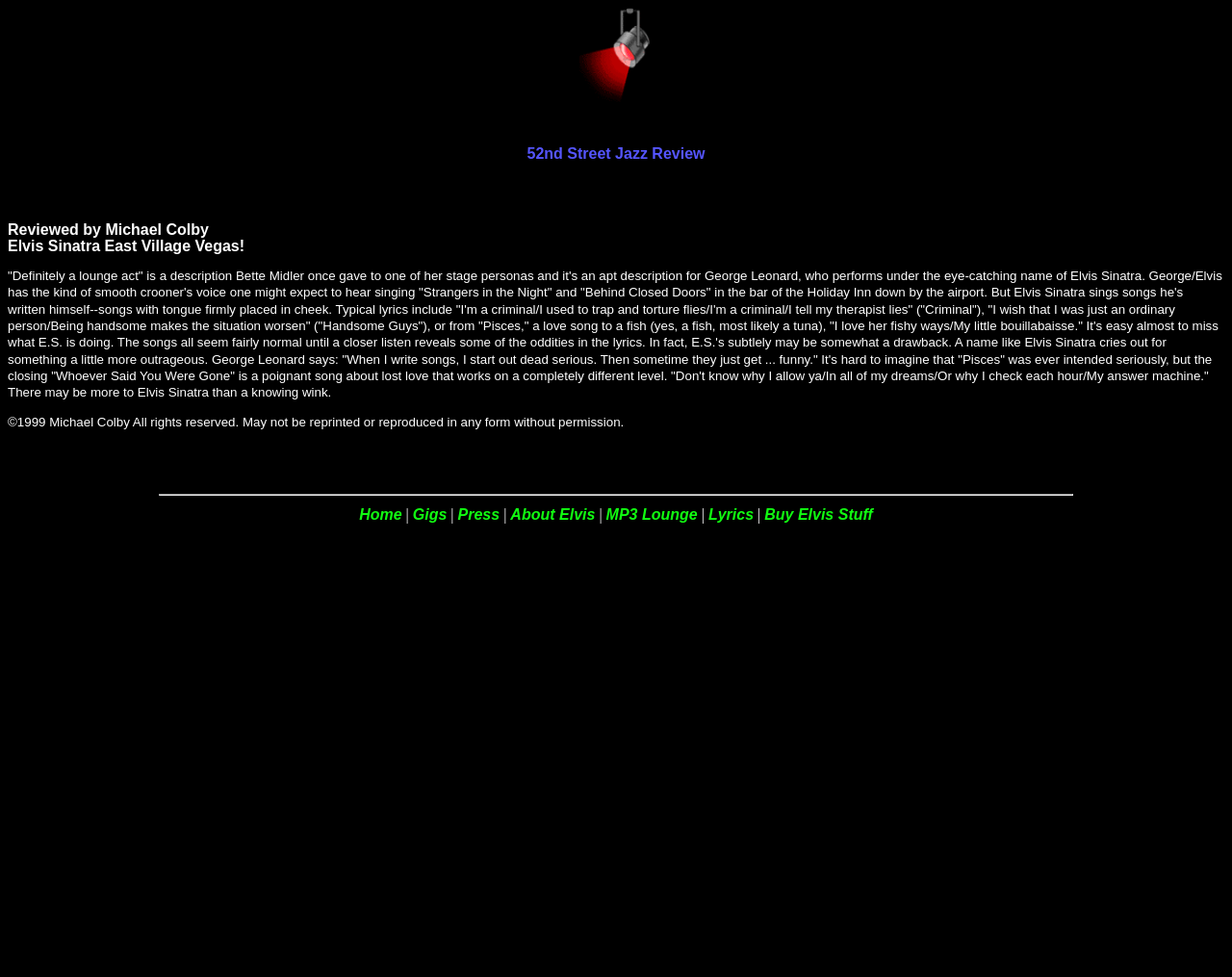Can you determine the bounding box coordinates of the area that needs to be clicked to fulfill the following instruction: "Read the review of Elvis Sinatra"?

[0.006, 0.227, 0.169, 0.243]